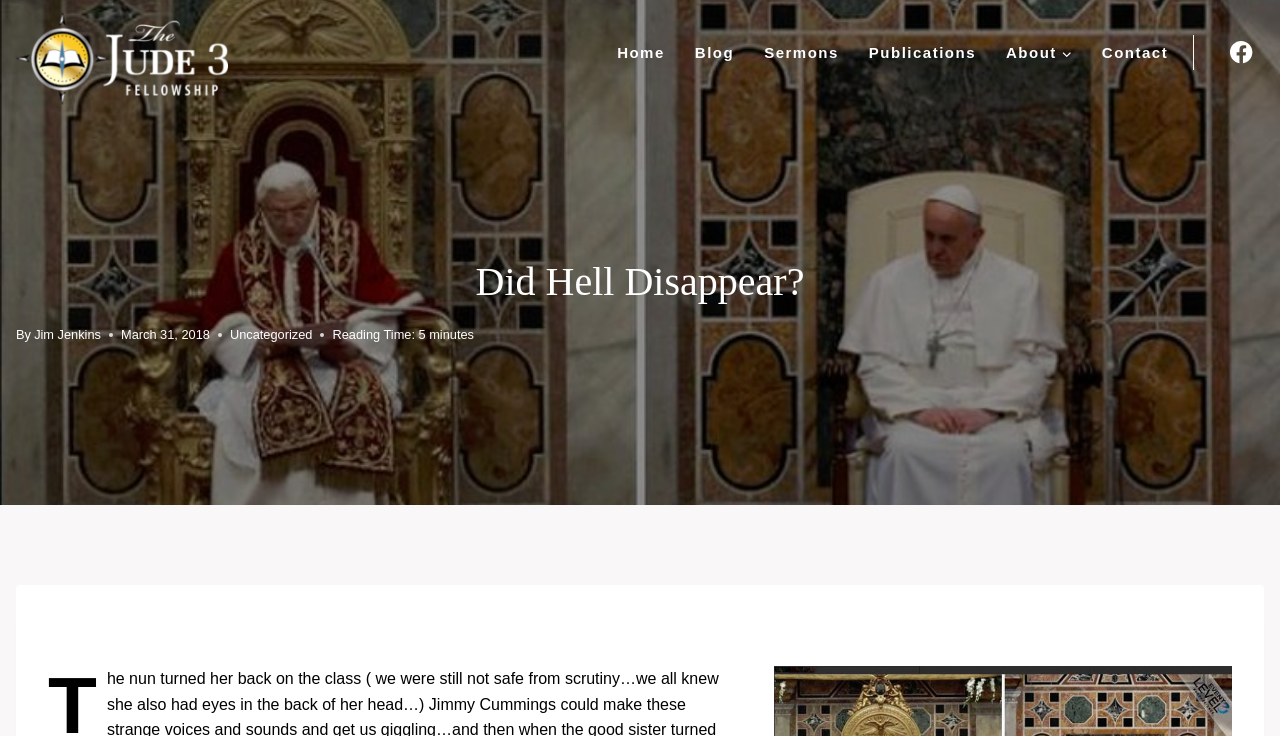Identify the bounding box coordinates of the specific part of the webpage to click to complete this instruction: "read sermons".

[0.585, 0.021, 0.667, 0.121]